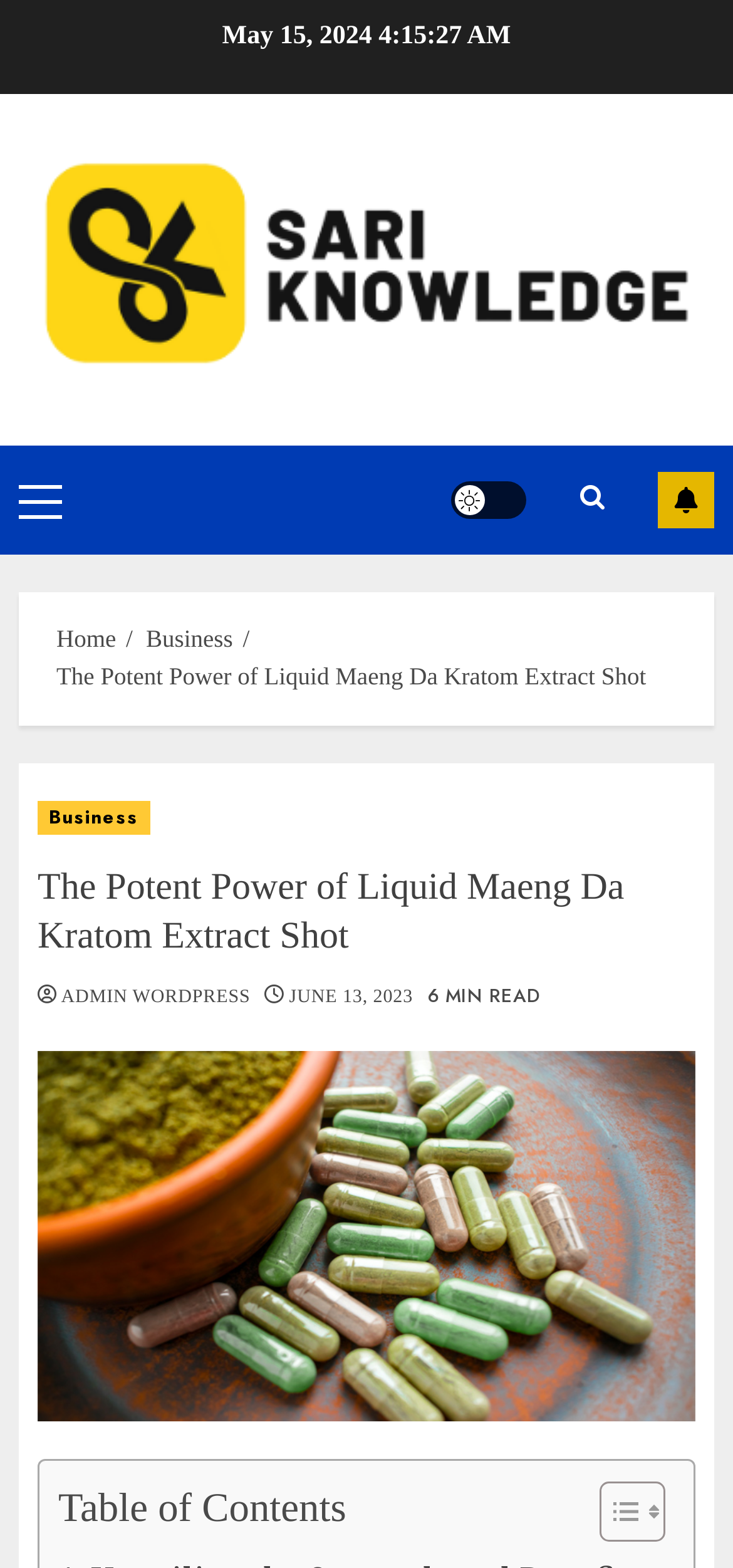Identify and provide the text content of the webpage's primary headline.

The Potent Power of Liquid Maeng Da Kratom Extract Shot